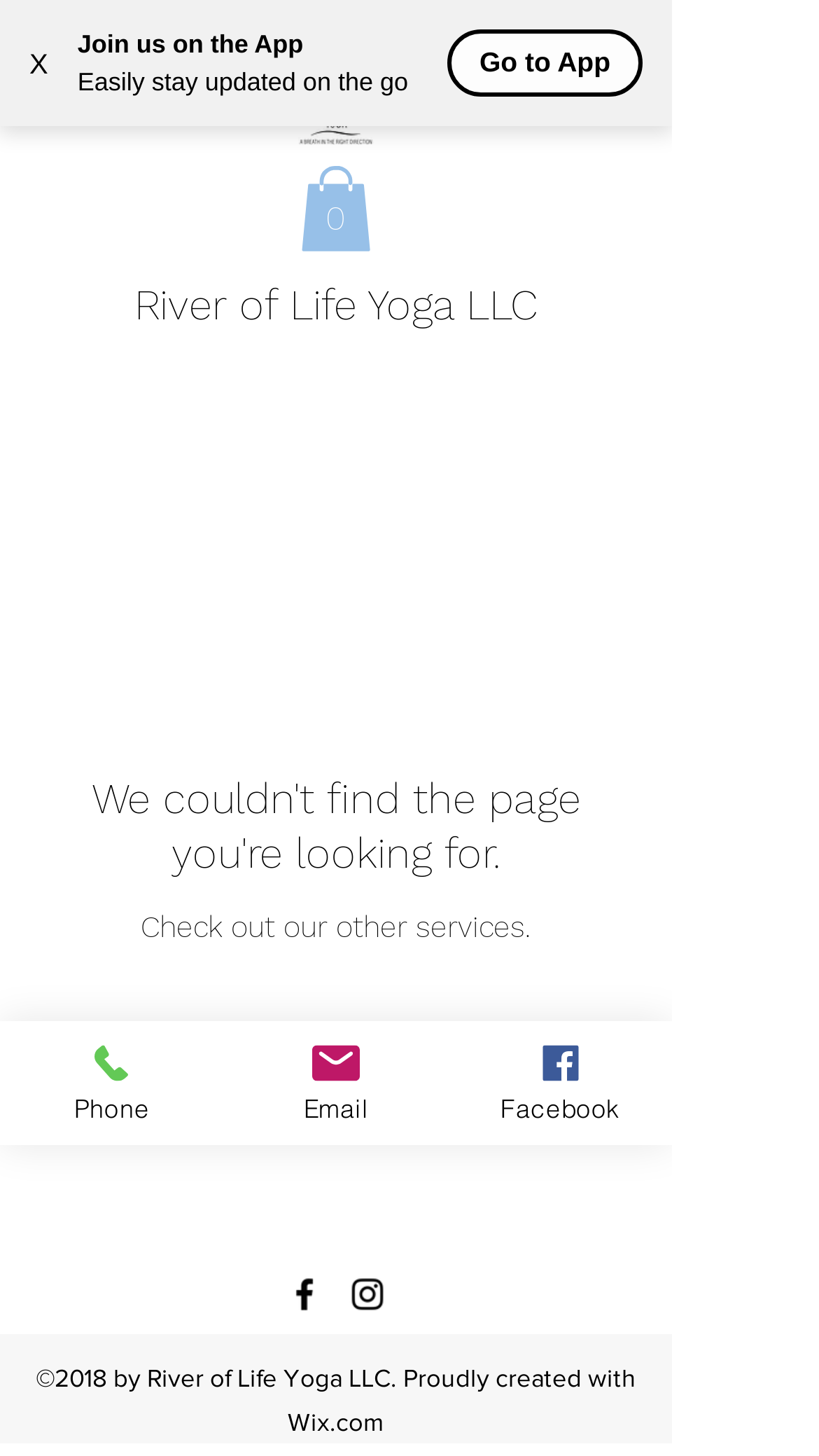Kindly determine the bounding box coordinates of the area that needs to be clicked to fulfill this instruction: "Read the blog".

None